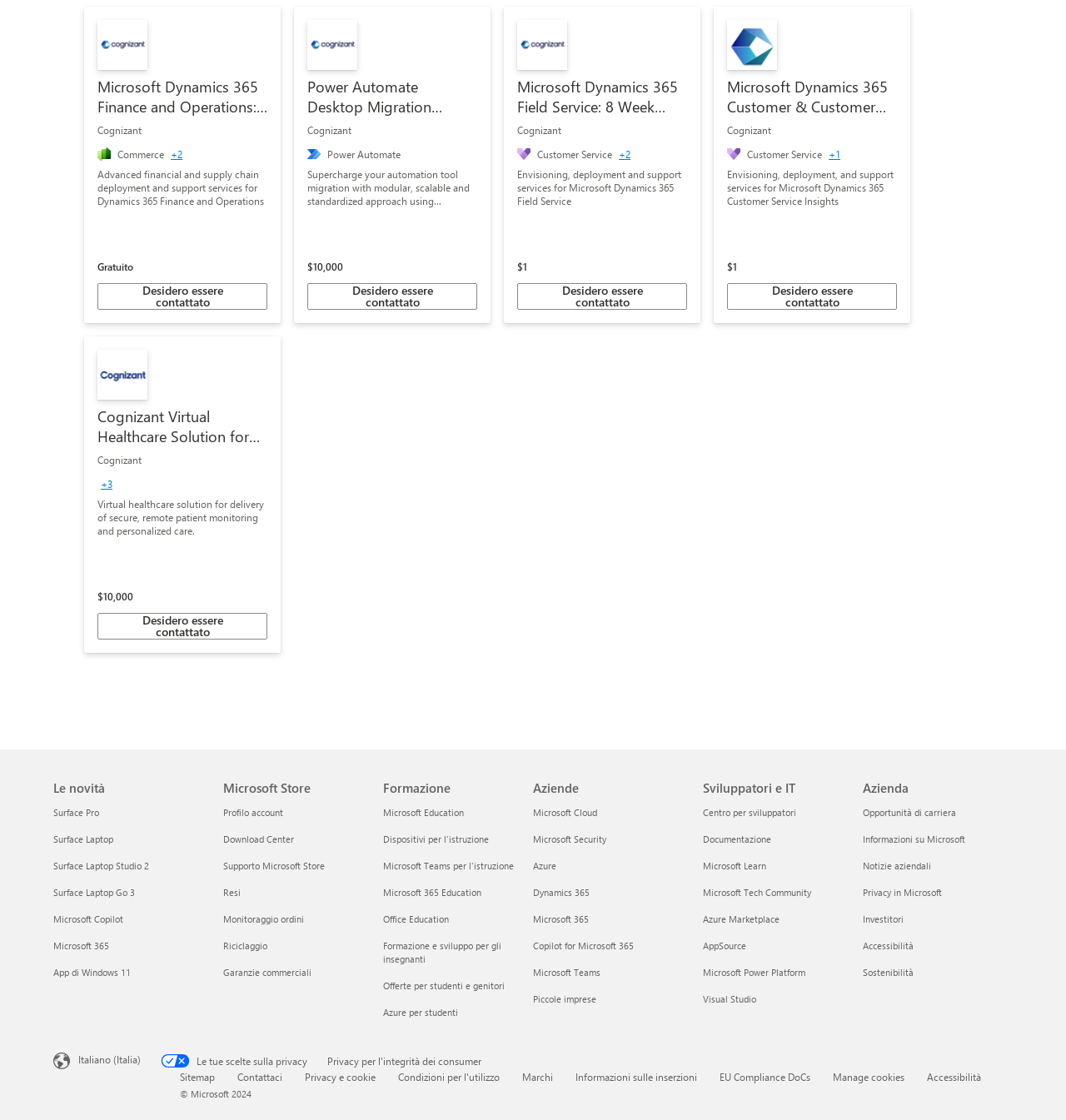Pinpoint the bounding box coordinates of the area that must be clicked to complete this instruction: "Click the 'Opportunità di carriera' link".

[0.809, 0.72, 0.897, 0.731]